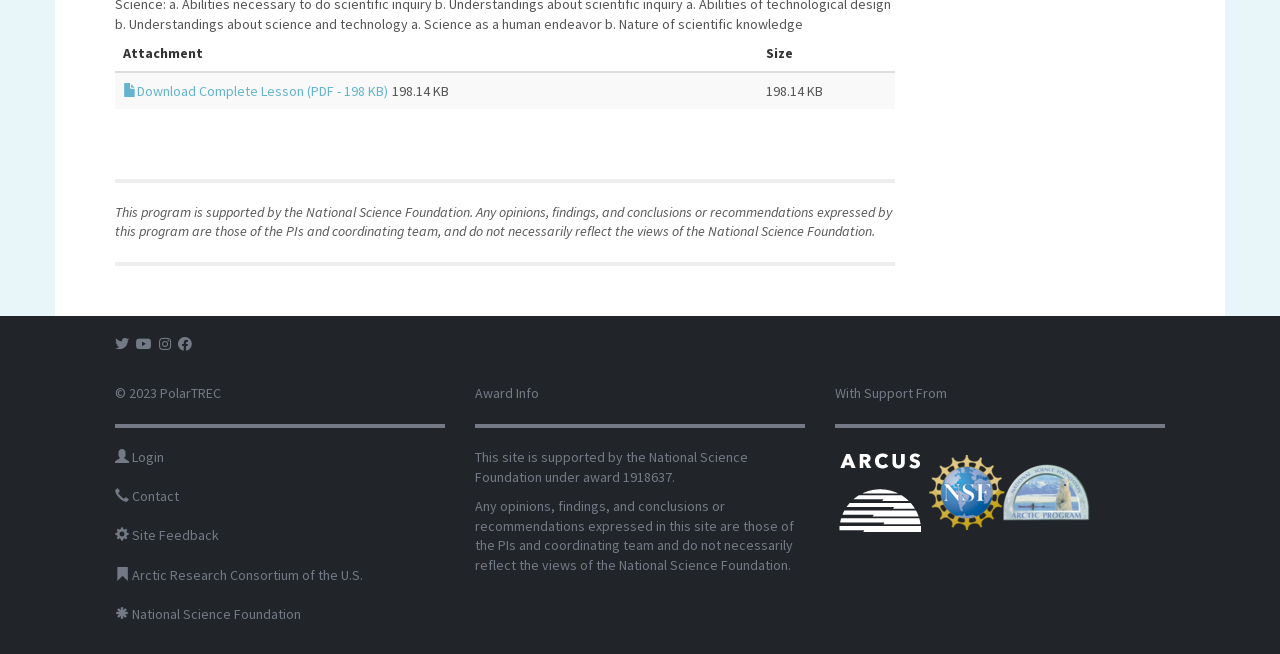Using floating point numbers between 0 and 1, provide the bounding box coordinates in the format (top-left x, top-left y, bottom-right x, bottom-right y). Locate the UI element described here: National Science Foundation

[0.103, 0.925, 0.235, 0.952]